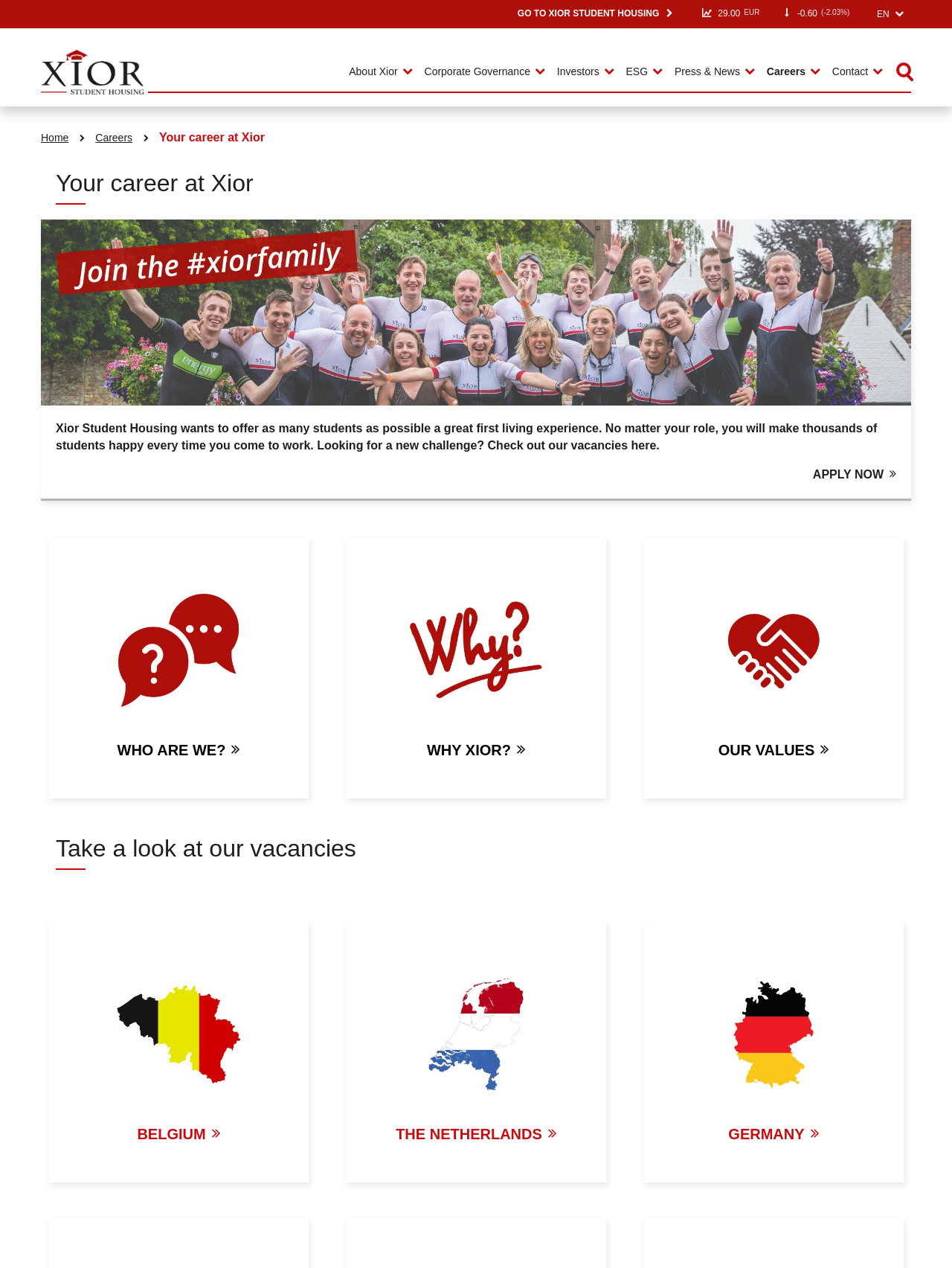Using the element description: "parent_node: About Xior", determine the bounding box coordinates for the specified UI element. The coordinates should be four float numbers between 0 and 1, [left, top, right, bottom].

[0.043, 0.039, 0.156, 0.075]